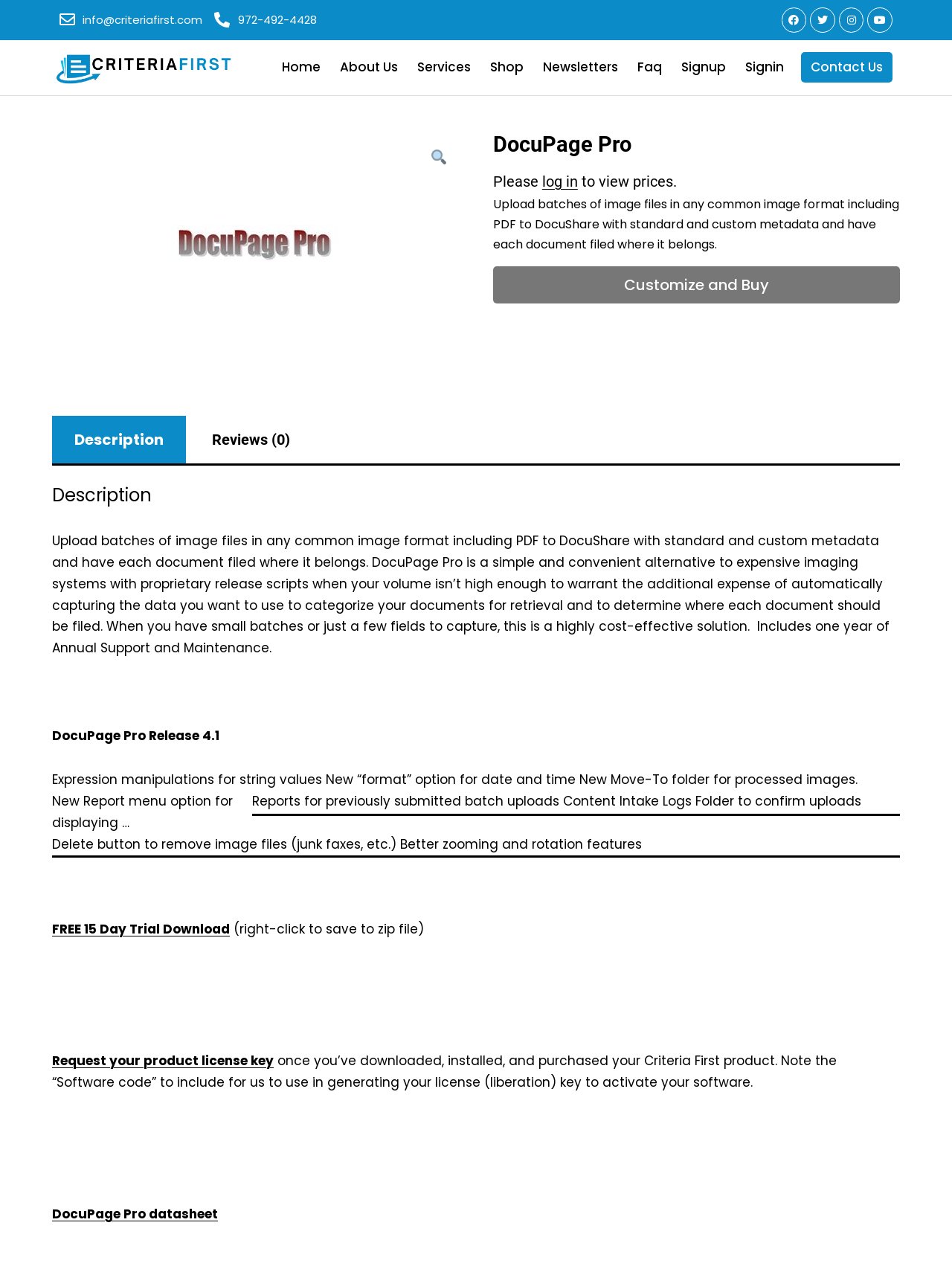What is the version of DocuPage Pro?
Please use the visual content to give a single word or phrase answer.

4.1